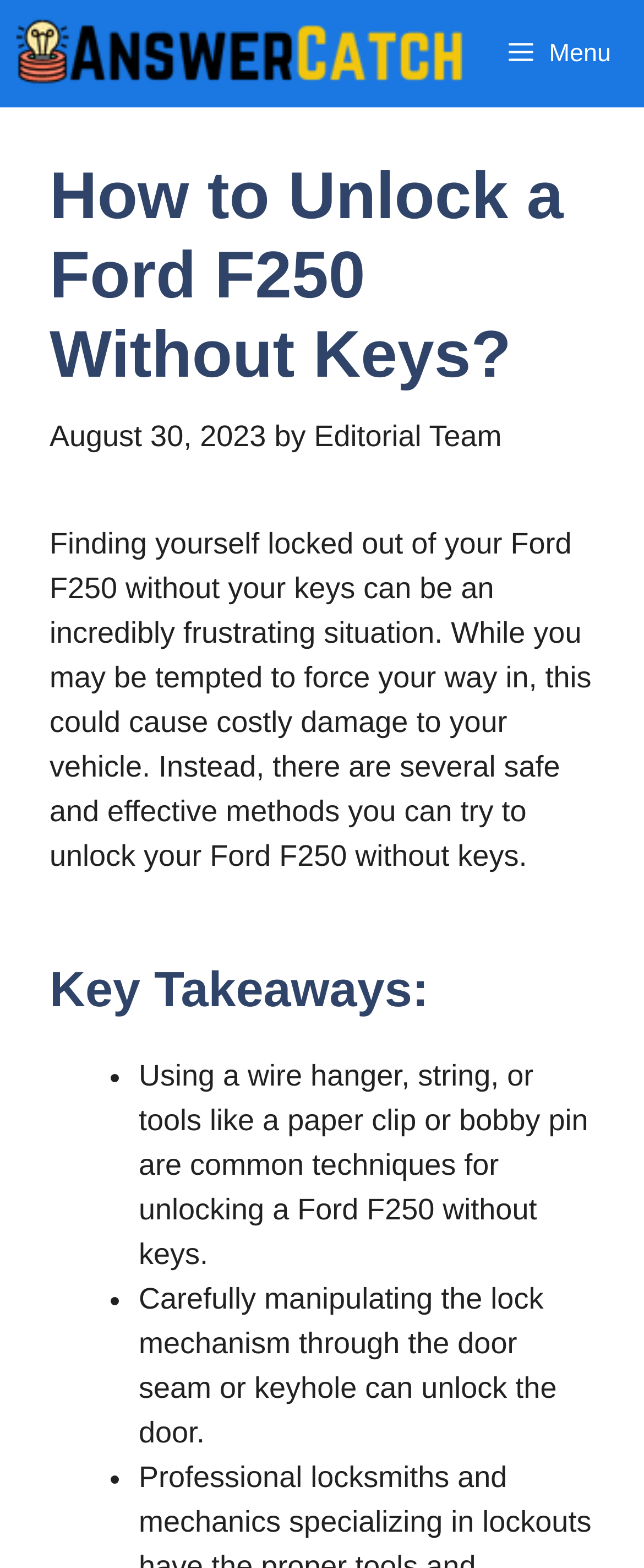What is the situation described in the article?
Please provide a single word or phrase as your answer based on the image.

Locked out of Ford F250 without keys